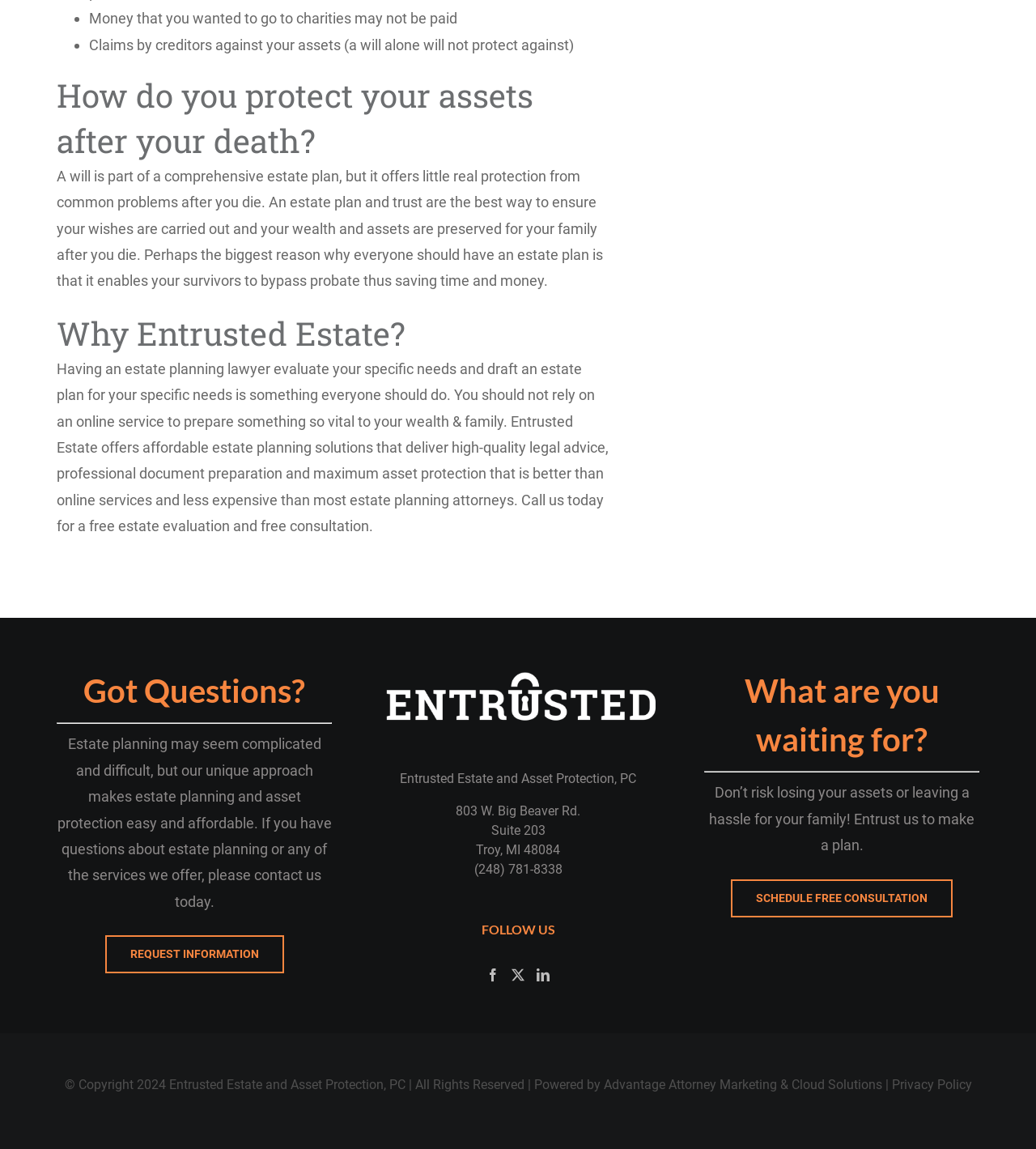Using floating point numbers between 0 and 1, provide the bounding box coordinates in the format (top-left x, top-left y, bottom-right x, bottom-right y). Locate the UI element described here: Schedule Free Consultation

[0.705, 0.765, 0.92, 0.798]